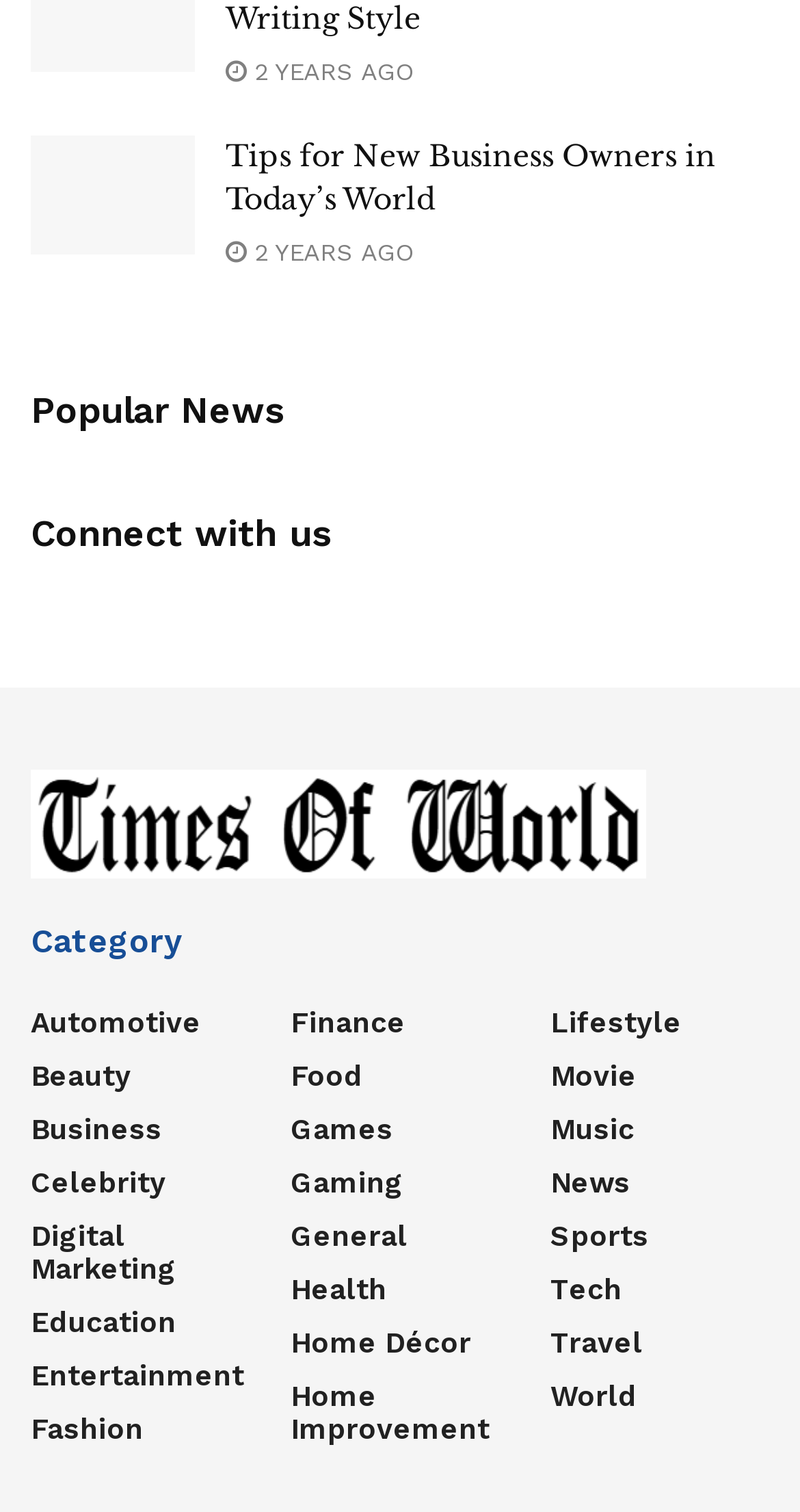Indicate the bounding box coordinates of the clickable region to achieve the following instruction: "View 'Business' category."

[0.038, 0.736, 0.203, 0.758]